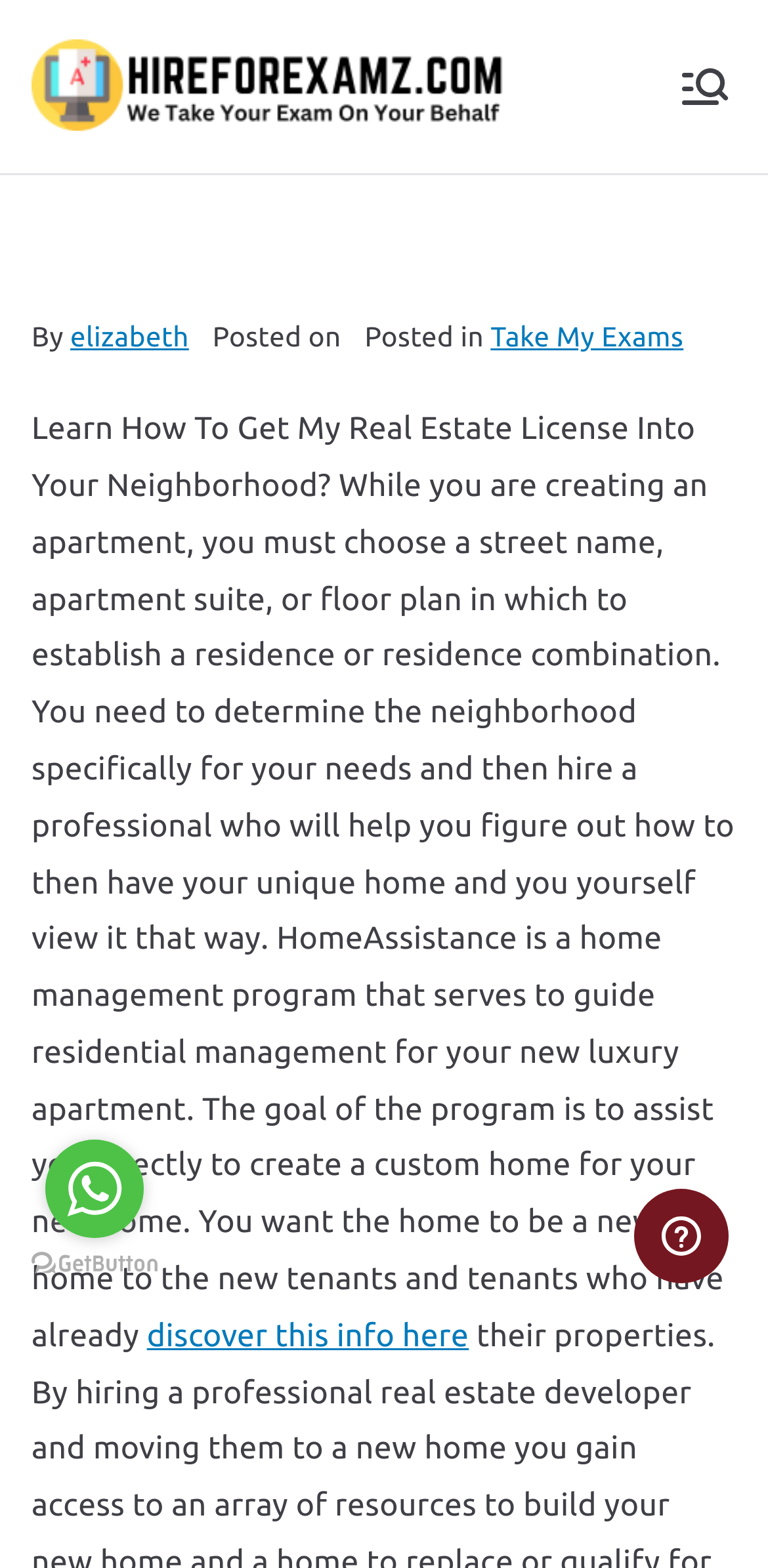Please specify the bounding box coordinates of the region to click in order to perform the following instruction: "Chat with an agent".

[0.826, 0.758, 0.949, 0.821]